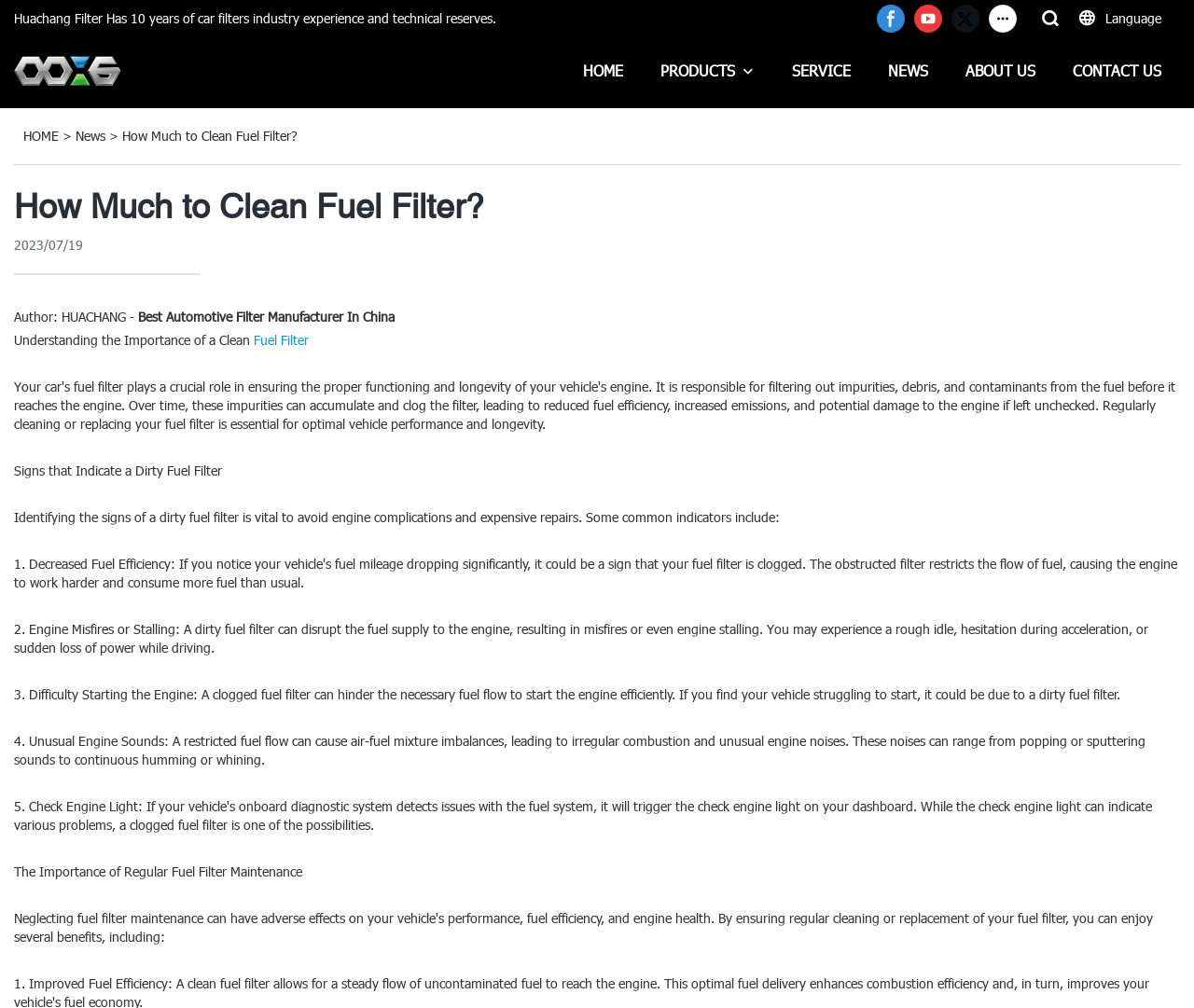Can you determine the main header of this webpage?

How Much to Clean Fuel Filter?